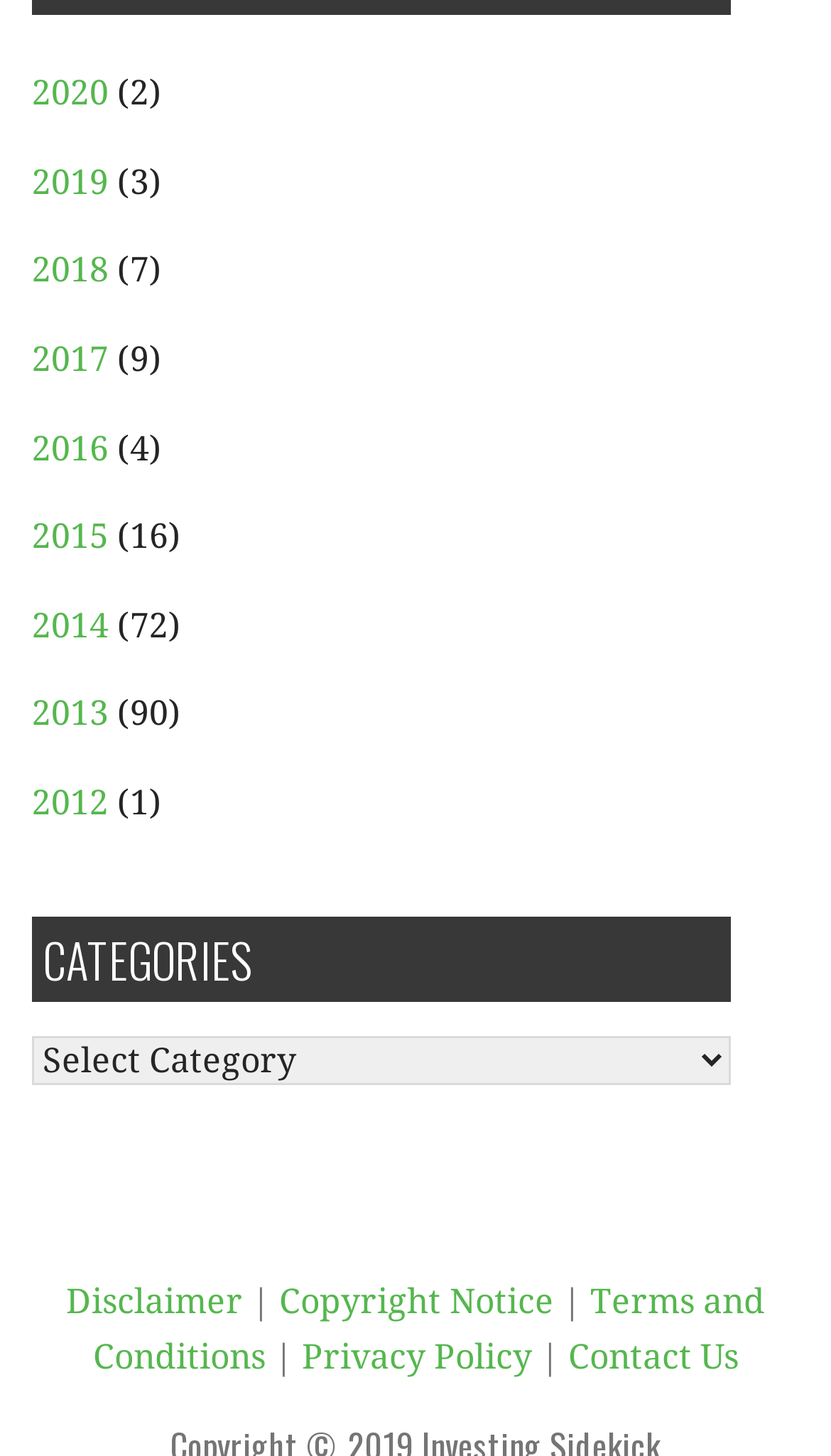Please find the bounding box coordinates of the element that must be clicked to perform the given instruction: "Choose a category". The coordinates should be four float numbers from 0 to 1, i.e., [left, top, right, bottom].

[0.038, 0.712, 0.879, 0.746]